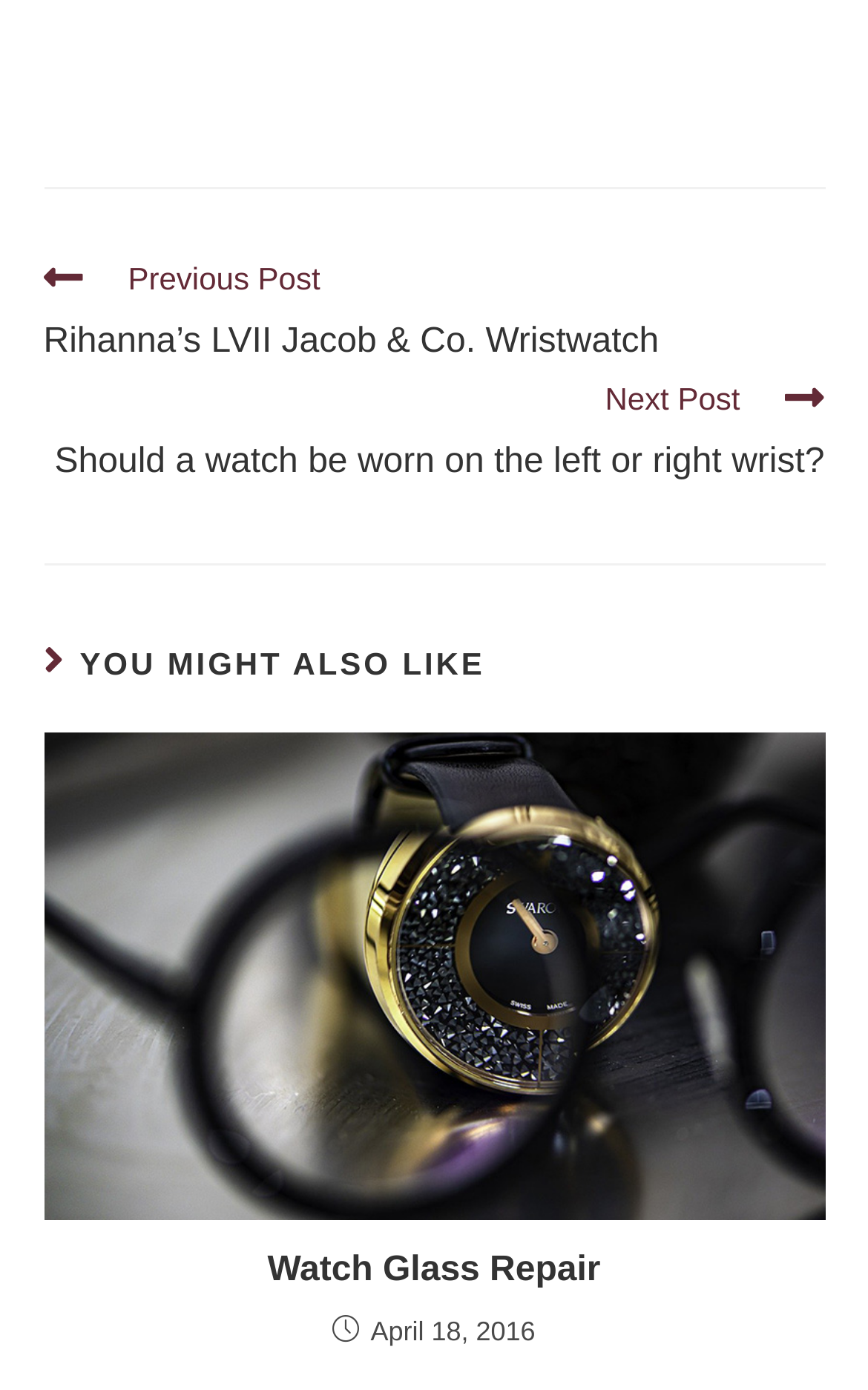Can you give a detailed response to the following question using the information from the image? What is the title of the 'You might also like' section?

I found the heading 'YOU MIGHT ALSO LIKE' in the middle of the page, which suggests that the title of the section is 'YOU MIGHT ALSO LIKE'.